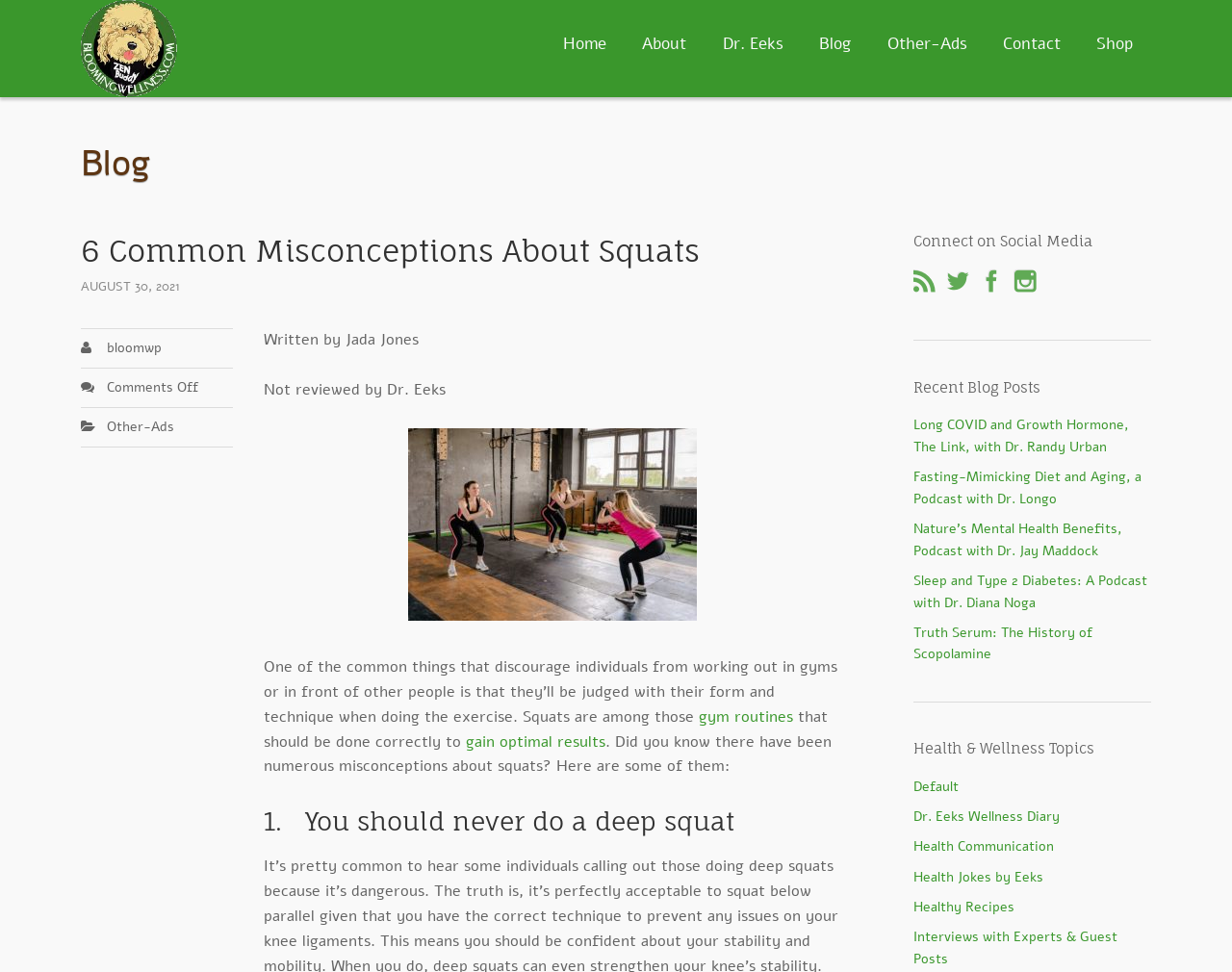What is the name of the website?
Use the image to give a comprehensive and detailed response to the question.

The name of the website can be found at the top left corner of the webpage, where it says 'Blooming Wellness' in the logo.